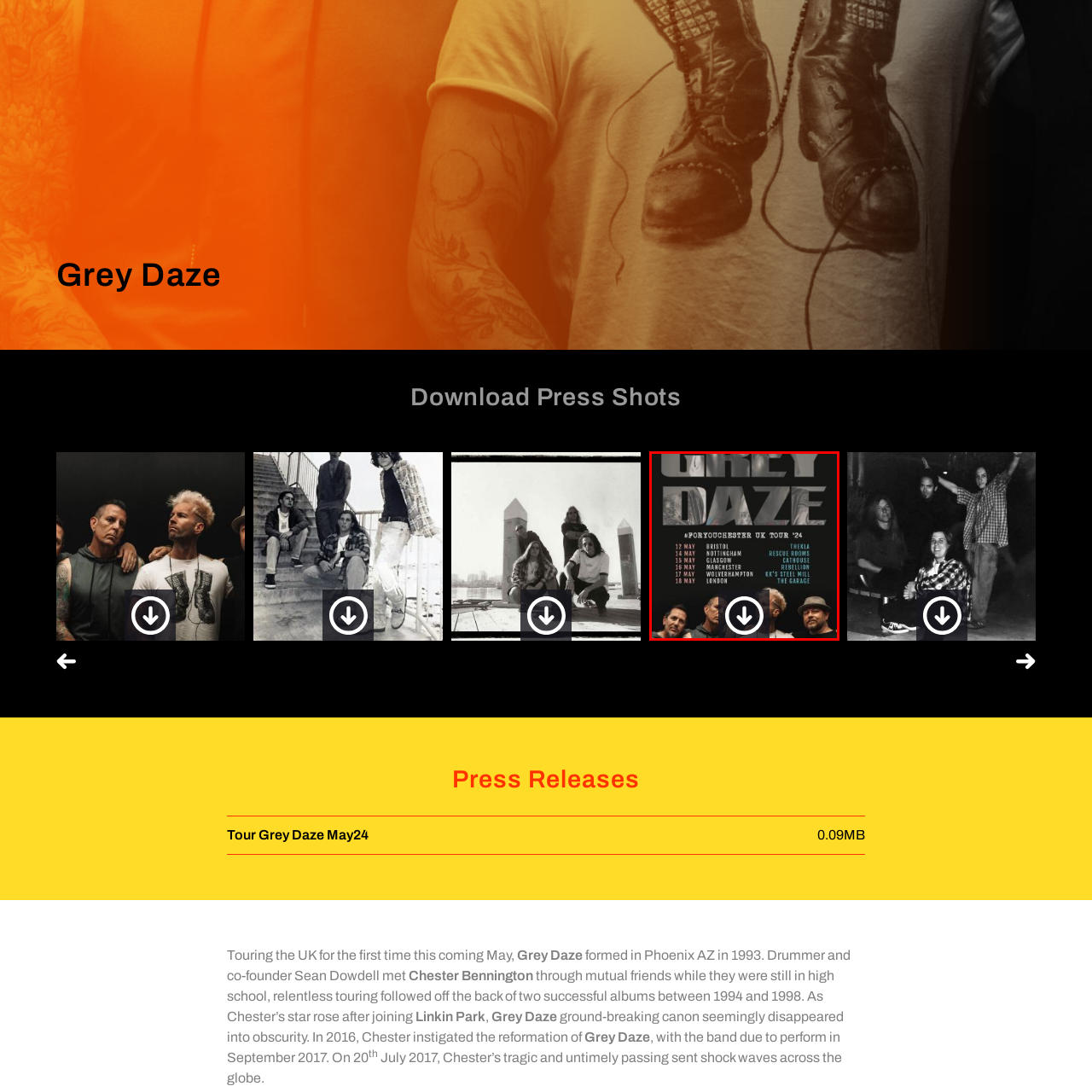What is the purpose of the download icon?
Please focus on the image surrounded by the red bounding box and provide a one-word or phrase answer based on the image.

Access promotional materials